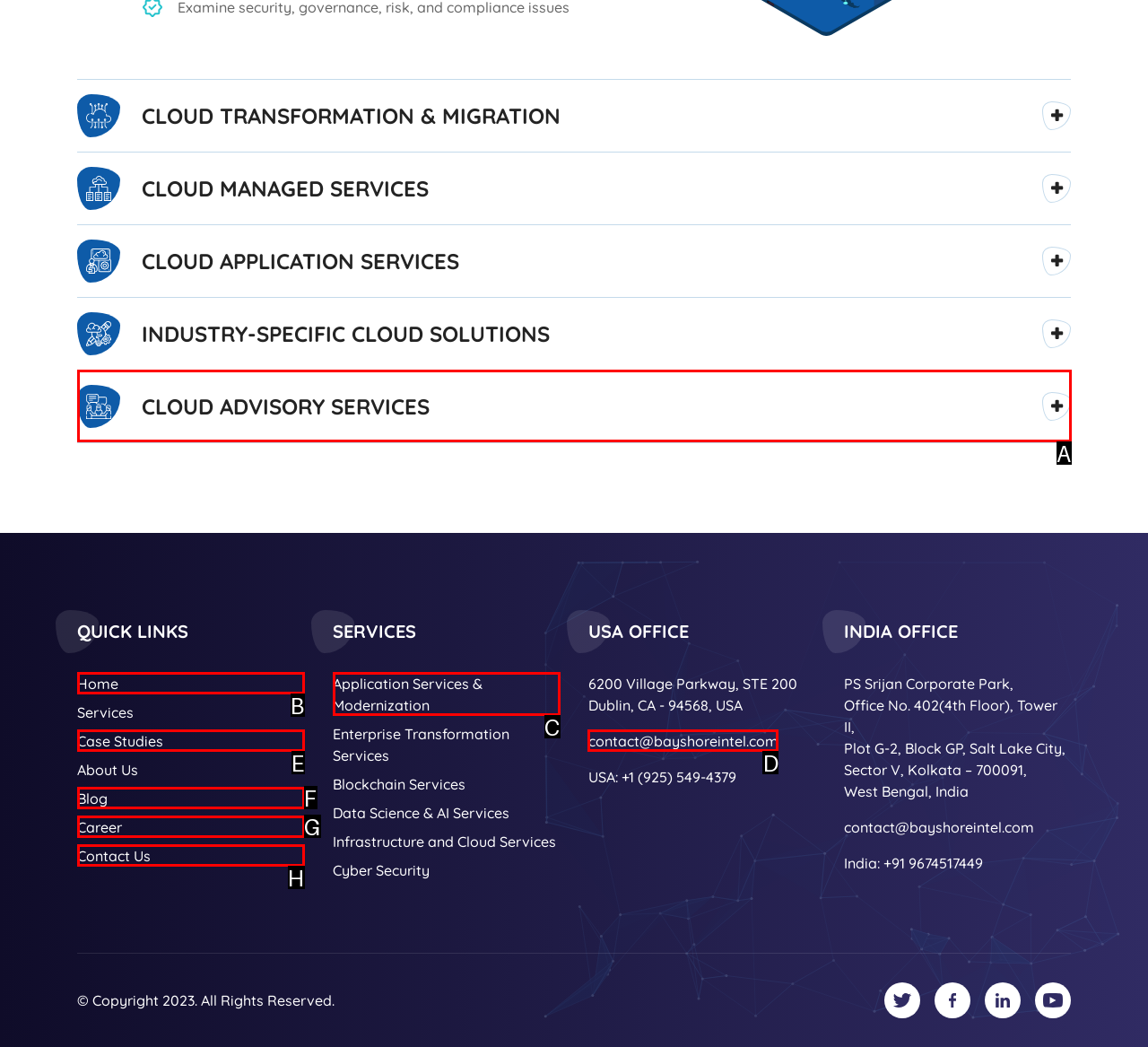Please indicate which HTML element to click in order to fulfill the following task: Contact the USA office Respond with the letter of the chosen option.

D